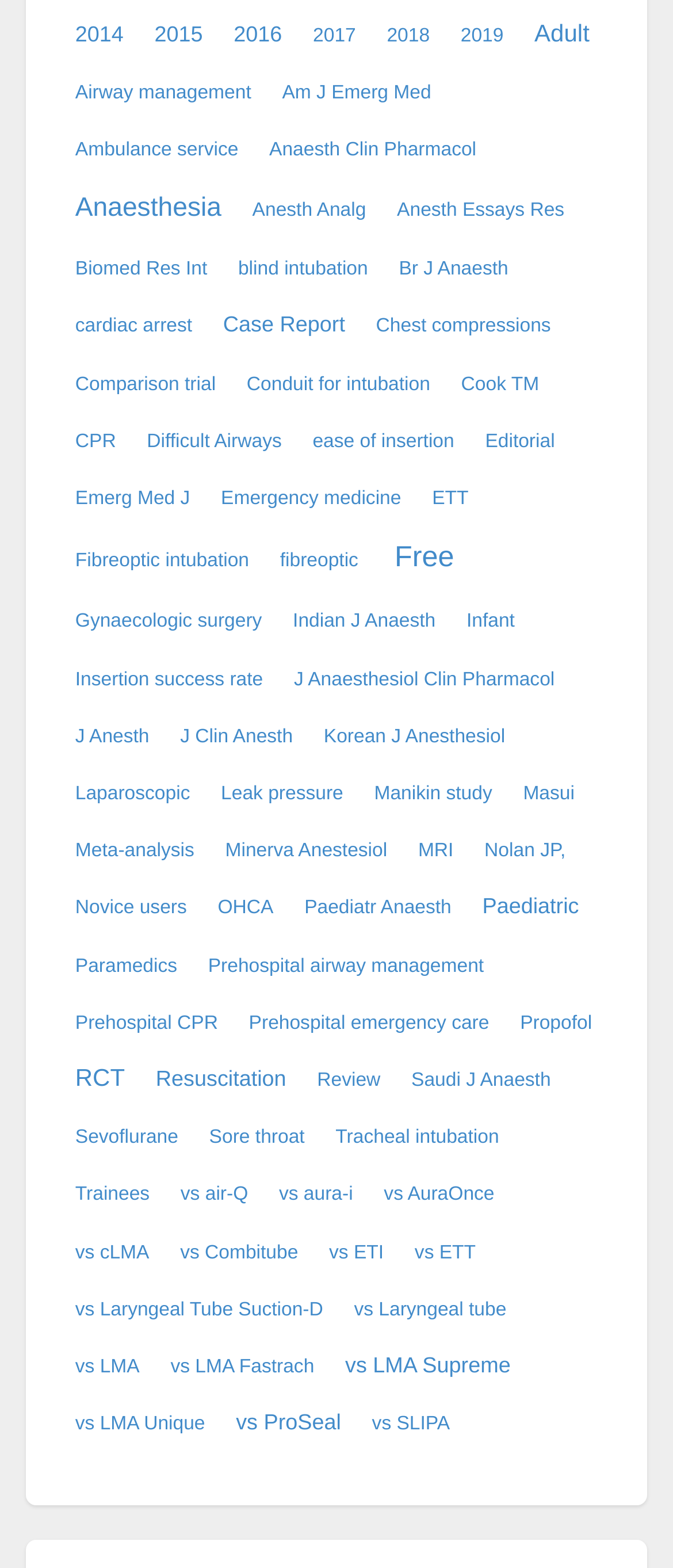Extract the bounding box coordinates of the UI element described: "J Anaesthesiol Clin Pharmacol". Provide the coordinates in the format [left, top, right, bottom] with values ranging from 0 to 1.

[0.429, 0.423, 0.832, 0.443]